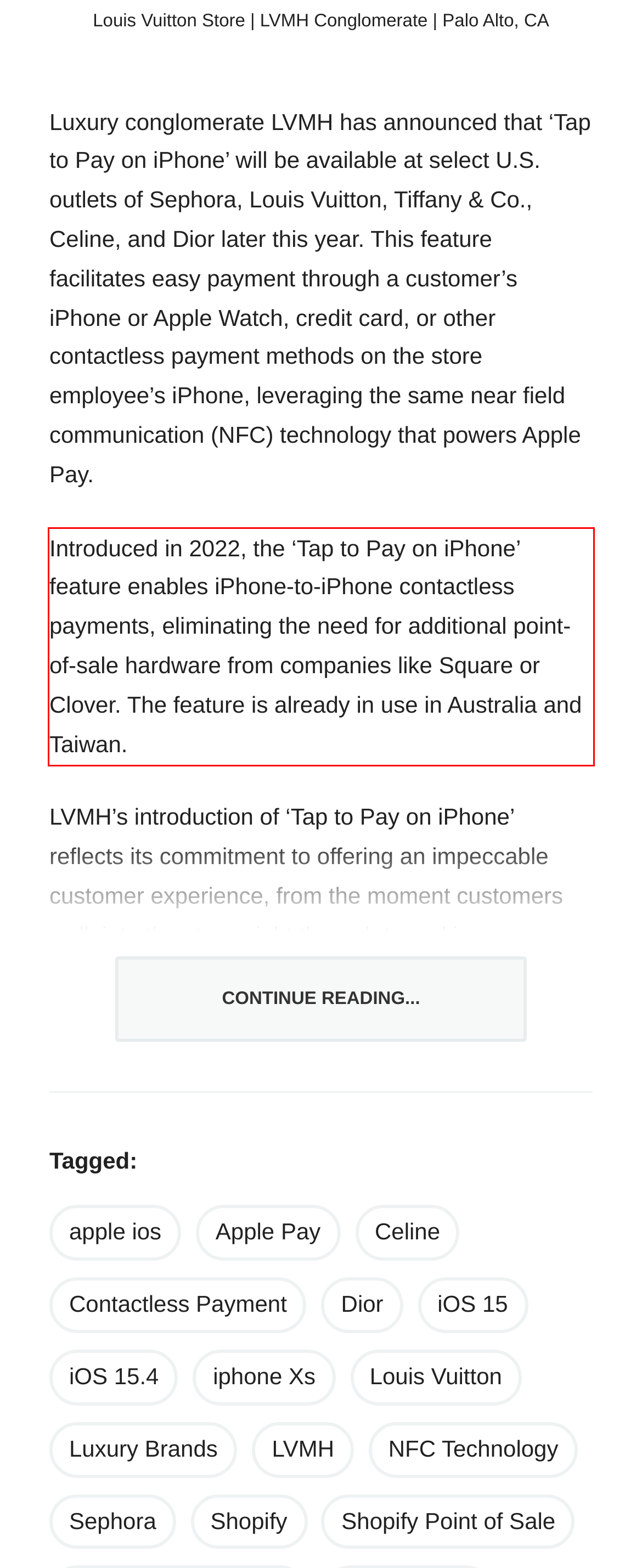Within the screenshot of the webpage, there is a red rectangle. Please recognize and generate the text content inside this red bounding box.

Introduced in 2022, the ‘Tap to Pay on iPhone’ feature enables iPhone-to-iPhone contactless payments, eliminating the need for additional point-of-sale hardware from companies like Square or Clover. The feature is already in use in Australia and Taiwan.